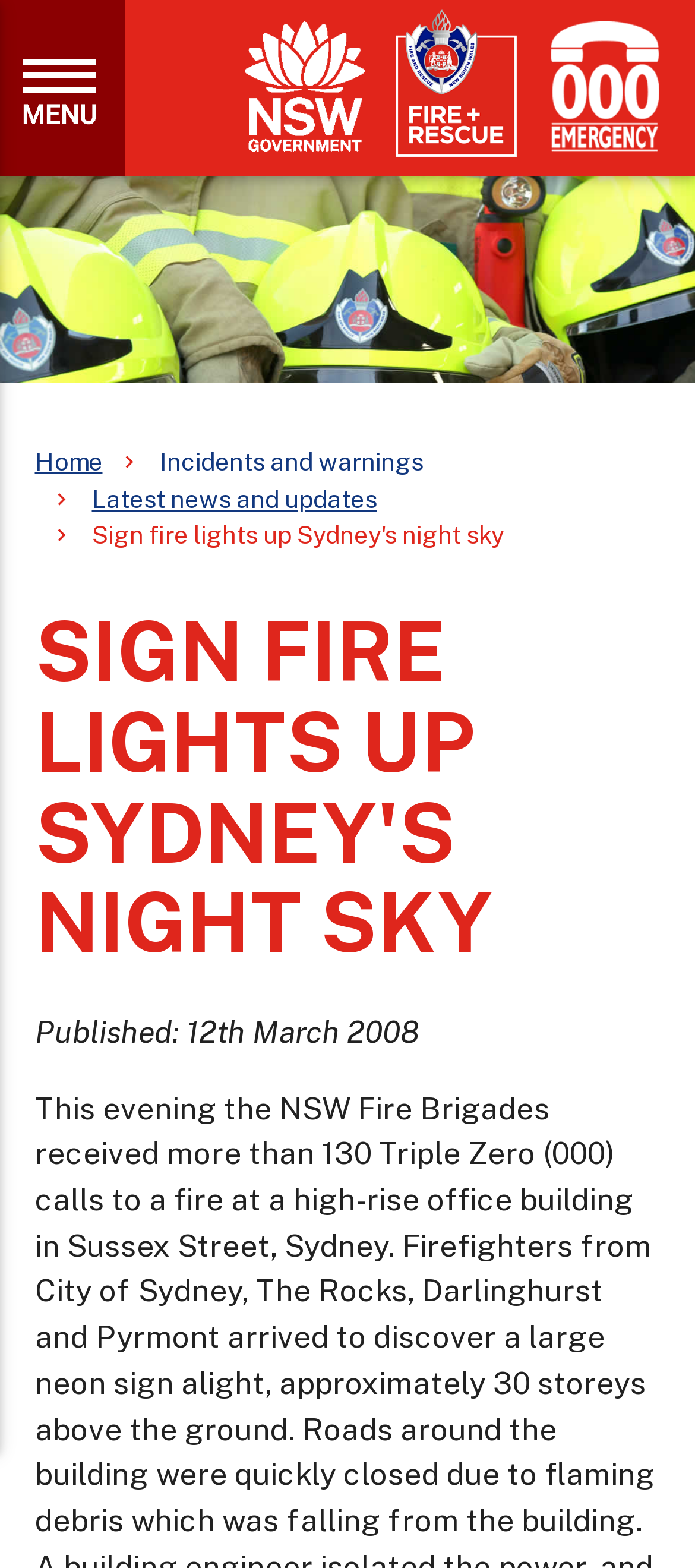Detail the webpage's structure and highlights in your description.

The webpage is about a news article titled "Sign fire lights up Sydney's night sky" from Fire and Rescue NSW. At the top of the page, there is a navigation section with several links, including "Expand navigation", "NSW Government", "Fire and Rescue NSW", and "Triple Zero (000)". Below the navigation section, there are four main links: "Home", "Incidents and warnings", "Latest news and updates", and the main article title "SIGN FIRE LIGHTS UP SYDNEY'S NIGHT SKY" which is a heading.

The main article title is positioned in the middle of the page, spanning almost the entire width. Below the title, there is a publication date "Published: 12th March 2008". The overall layout of the page is simple, with a focus on the main article title and related links. There is also a small image on the top left corner, which is an "Expand navigation" icon.